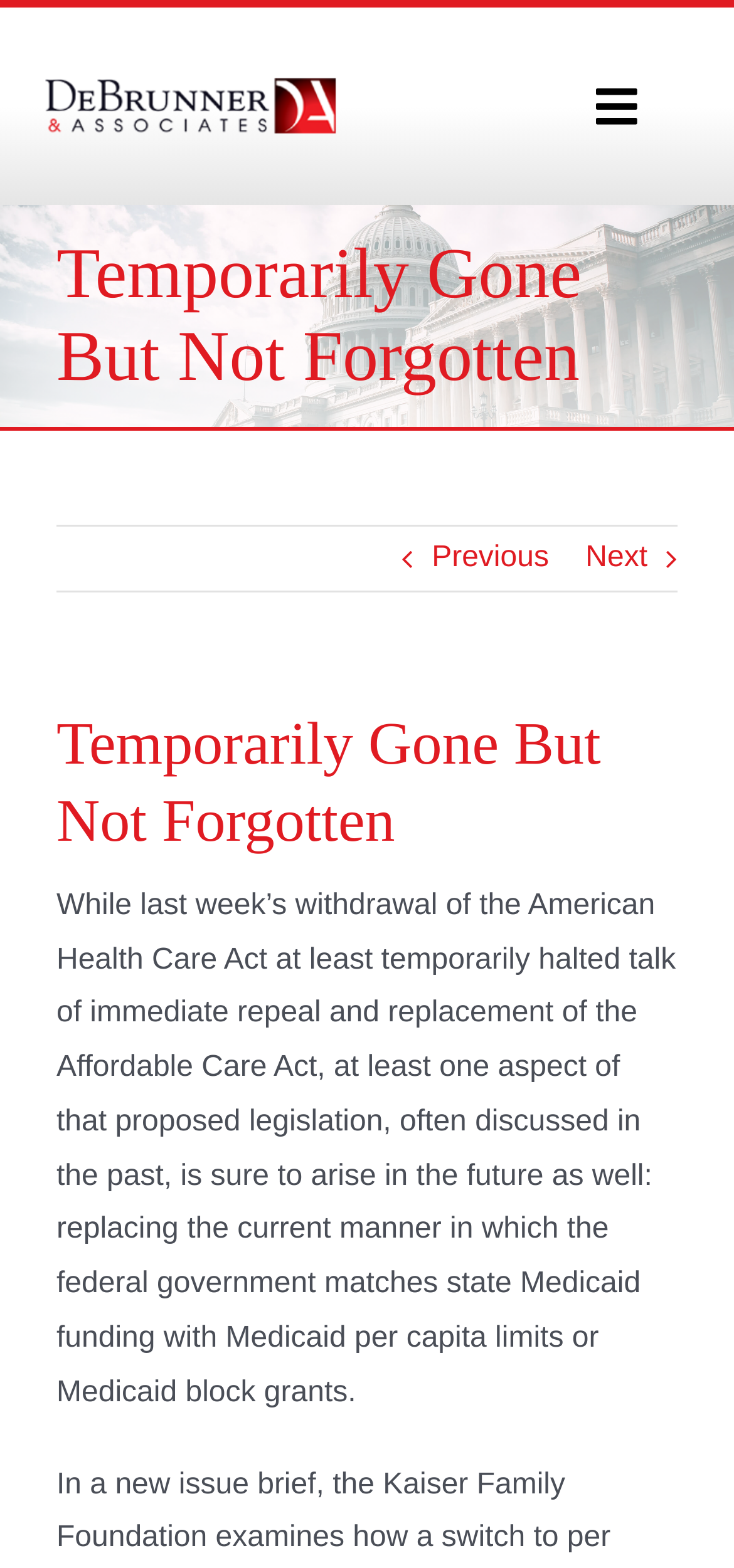What is the topic of the article?
Based on the screenshot, give a detailed explanation to answer the question.

The topic of the article can be inferred from the text content of the webpage. The article discusses the withdrawal of the American Health Care Act and its relation to the Affordable Care Act.